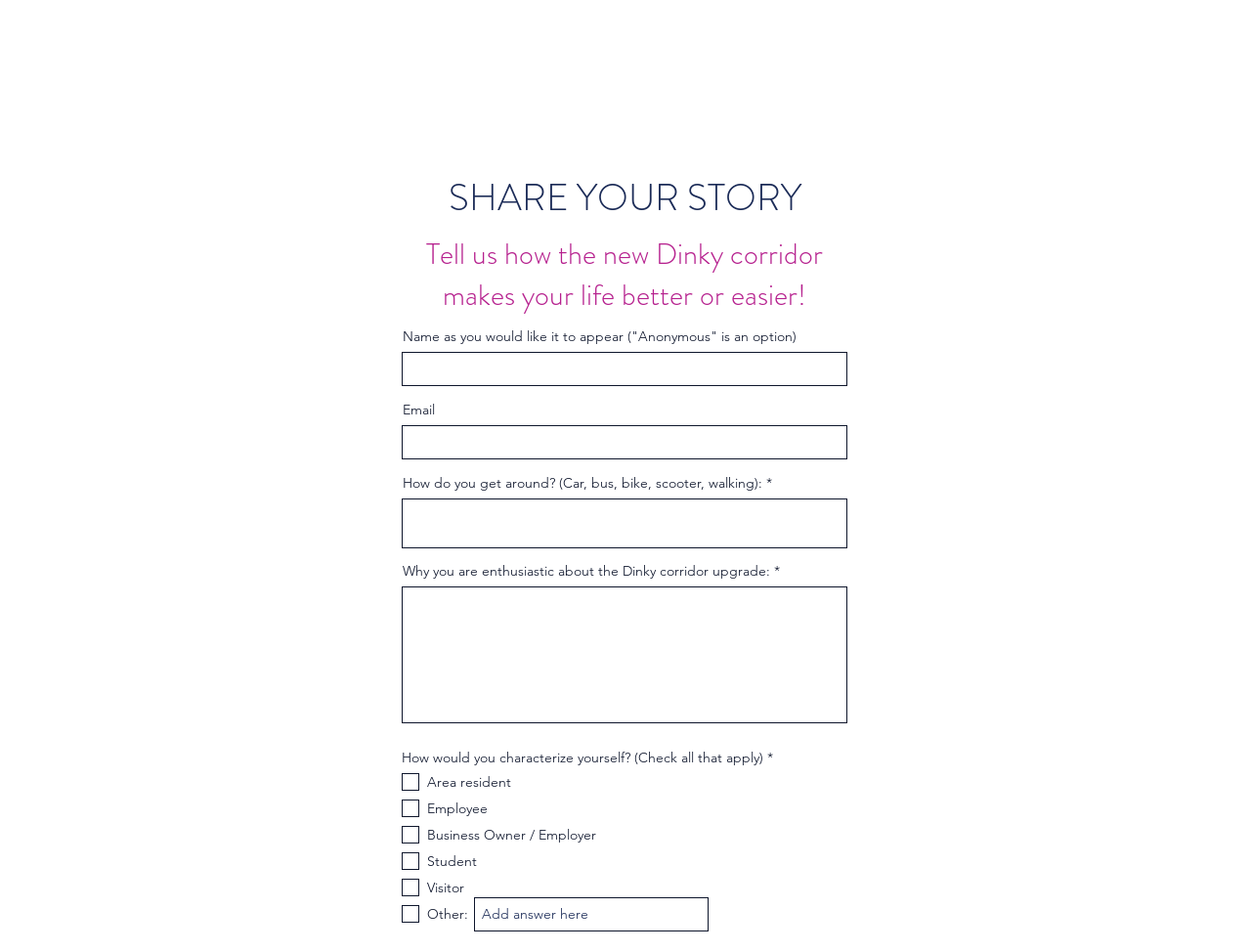Use a single word or phrase to answer this question: 
What is the purpose of the 'Add answer here' textbox?

For 'Other' option